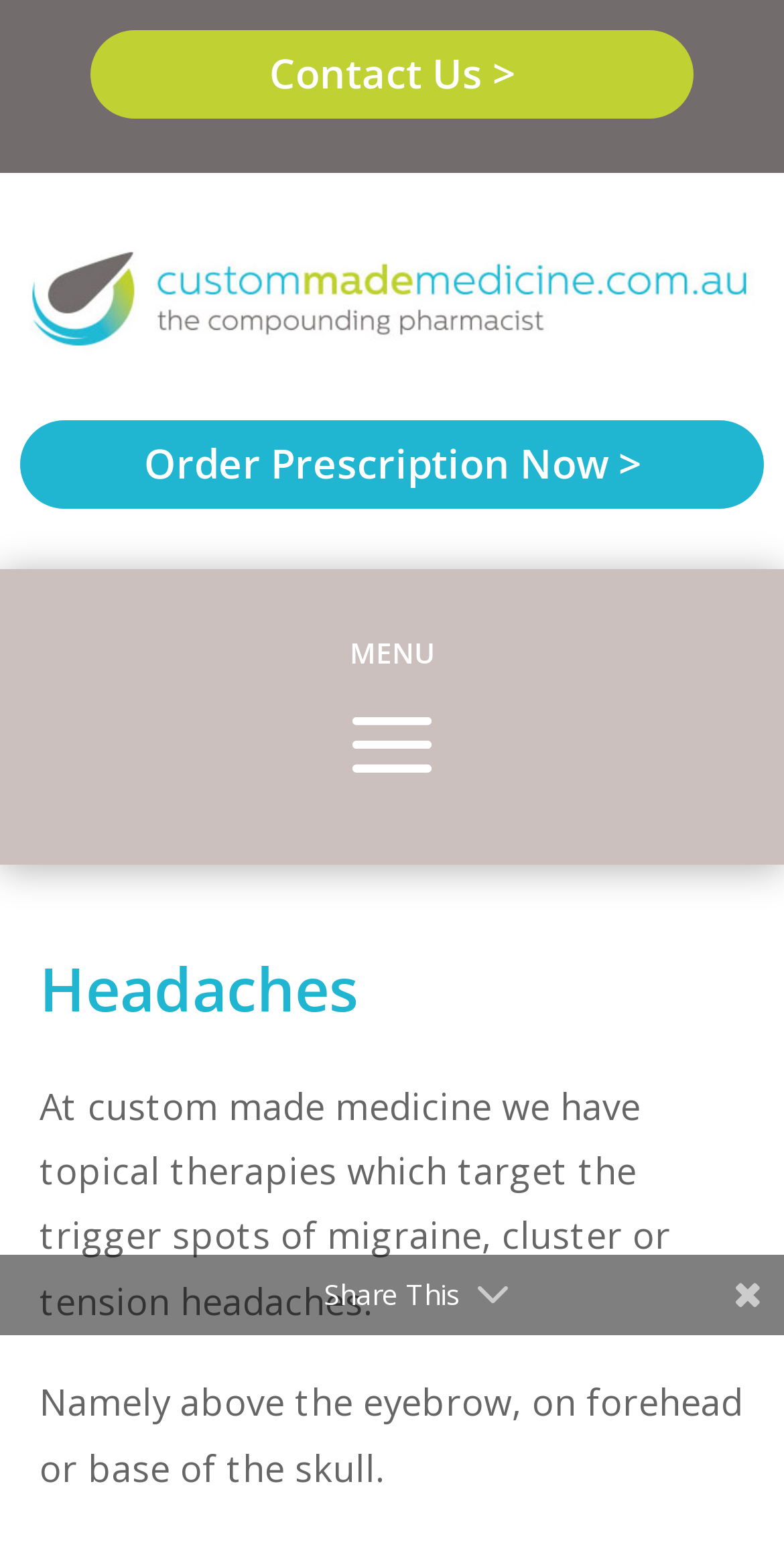Give a comprehensive overview of the webpage, including key elements.

The webpage is about Custom Made Medicine, specifically focusing on headaches. At the top, there is a navigation section with a "Contact Us" link on the left and an "Order Prescription Now" button on the right. Below this section, there is a menu button labeled "MENU". 

The main content of the webpage is divided into two sections. On the left, there is a heading "Headaches" in a larger font. On the right, there is a paragraph of text that explains the topical therapies offered by Custom Made Medicine, targeting trigger spots of migraine, cluster, or tension headaches. This paragraph is further divided into two parts: the first part describes the therapies, and the second part specifies the locations of the trigger spots, namely above the eyebrow, on forehead, or base of the skull.

At the bottom of the page, there is a "Share This" button.